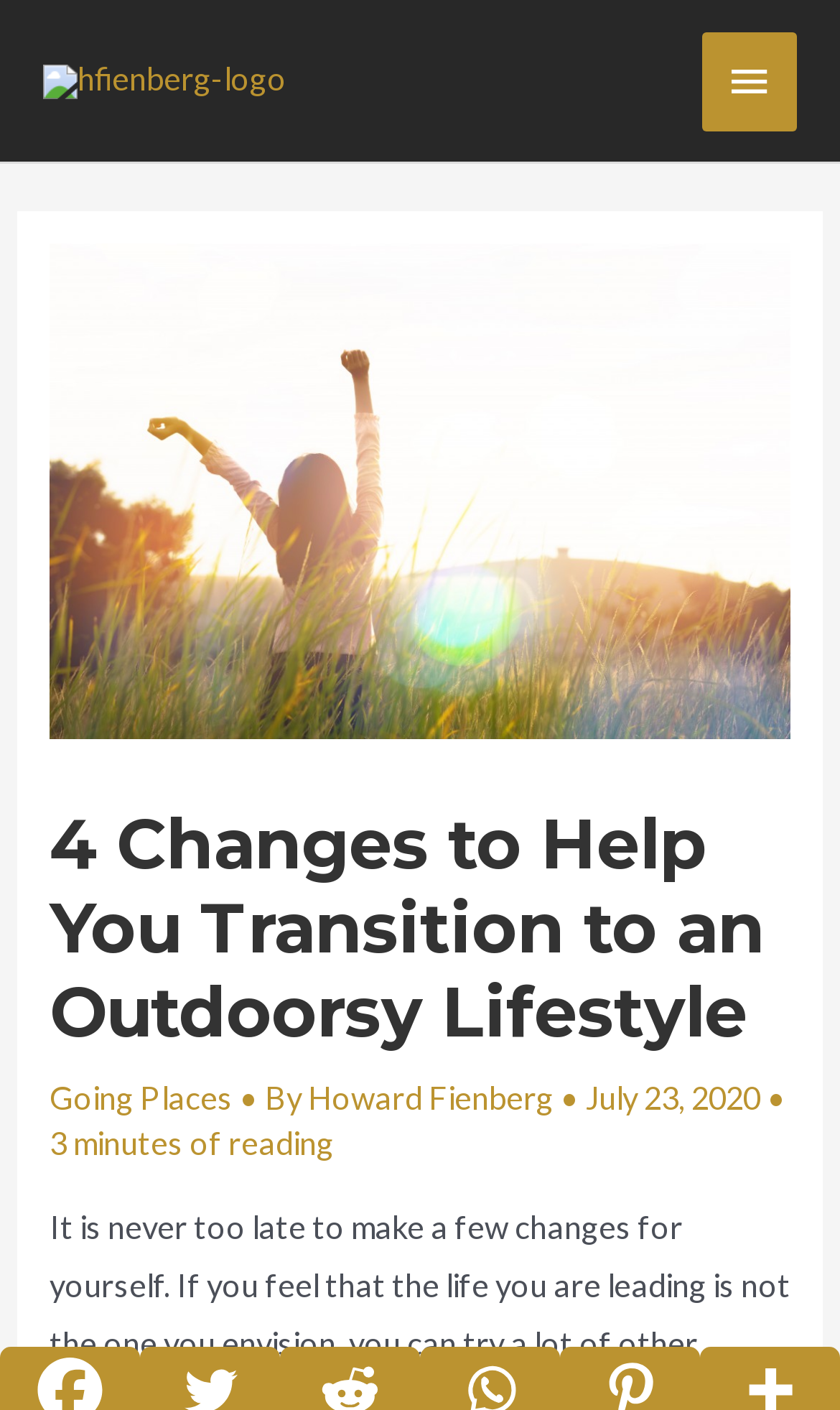What is the author of the article?
Kindly answer the question with as much detail as you can.

I found the author's name by looking at the header section of the webpage, where it says '• By Howard Fienberg'.